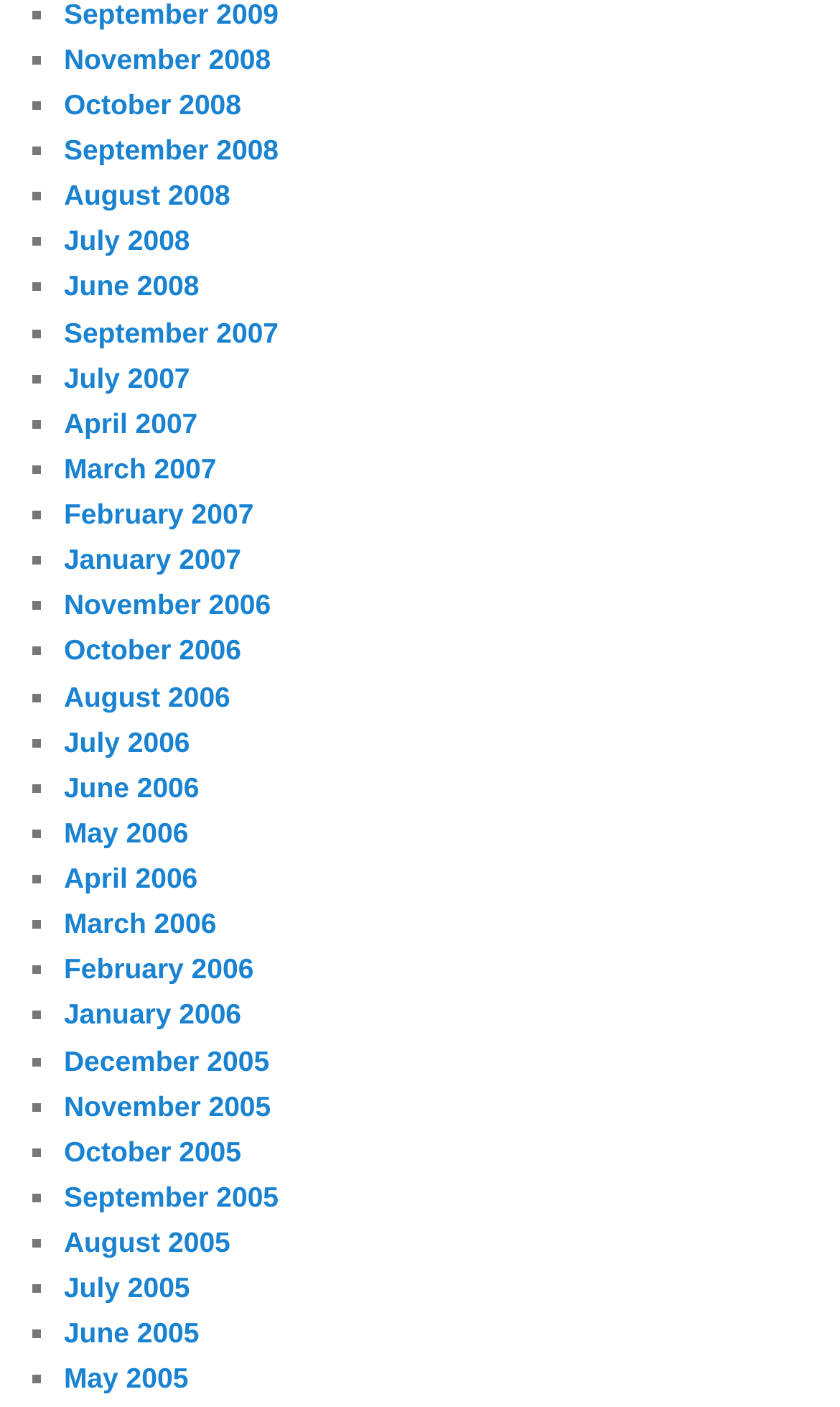What is the earliest year listed on the webpage?
Look at the screenshot and provide an in-depth answer.

I can determine the earliest year by looking at the links on the webpage. The earliest year listed is 2005, which appears in links such as 'December 2005', 'November 2005', and so on.